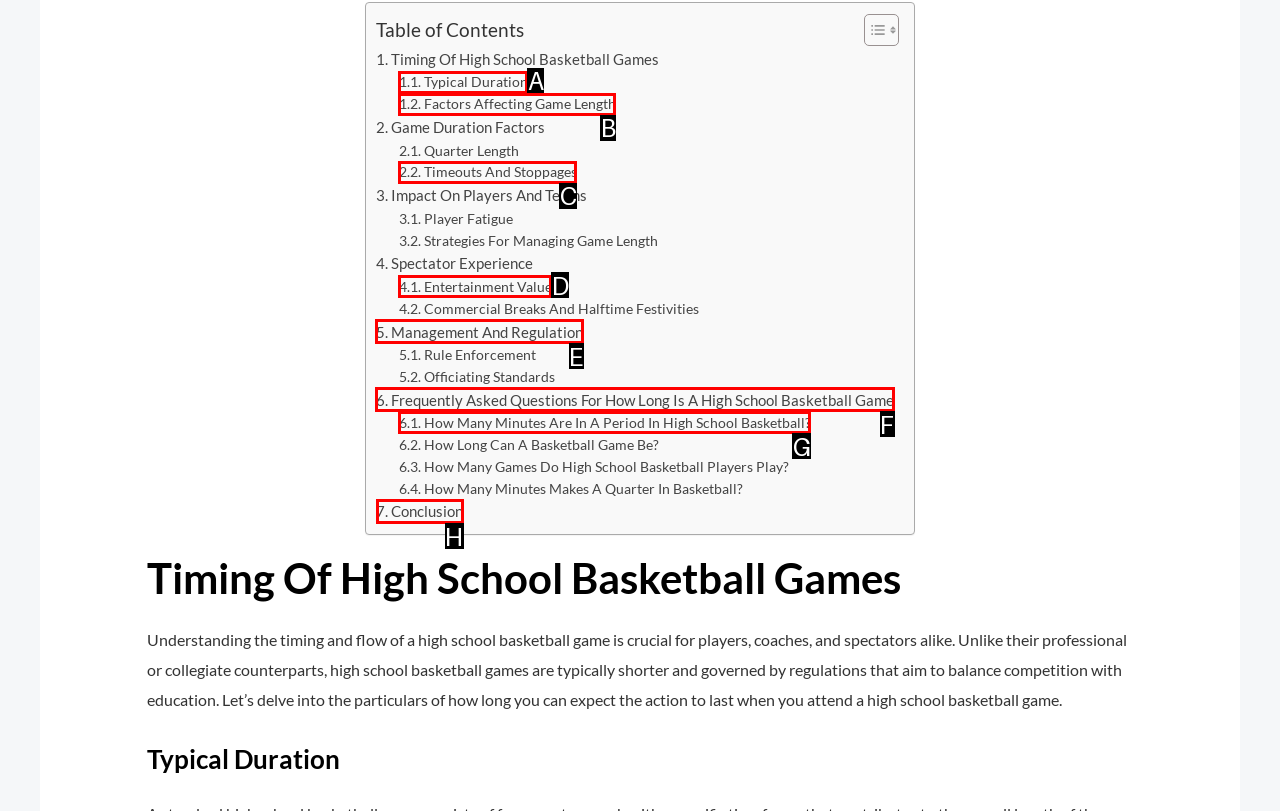Tell me which letter corresponds to the UI element that will allow you to View the 'Music Can Improve Your Mental Health and Wellbeing' article. Answer with the letter directly.

None